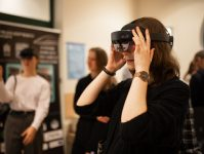Use one word or a short phrase to answer the question provided: 
What is the atmosphere of this event?

Collaborative